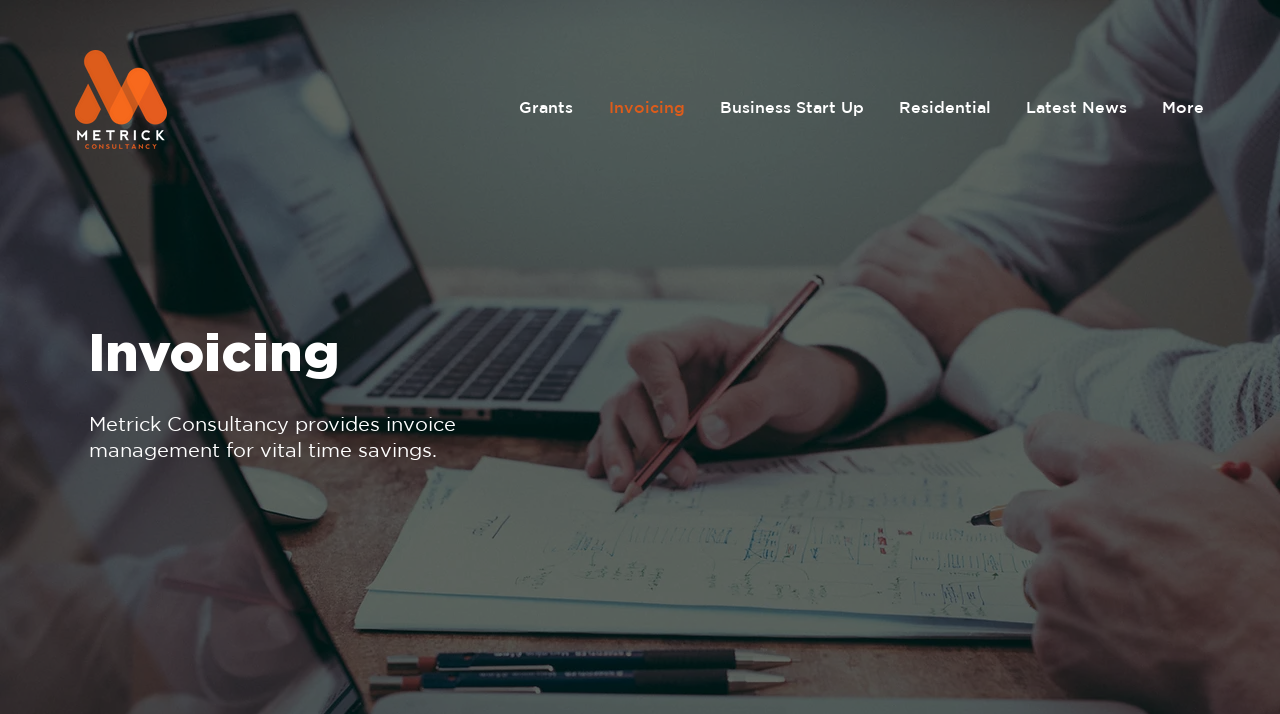Locate the bounding box for the described UI element: "Business Start Up". Ensure the coordinates are four float numbers between 0 and 1, formatted as [left, top, right, bottom].

[0.547, 0.134, 0.687, 0.15]